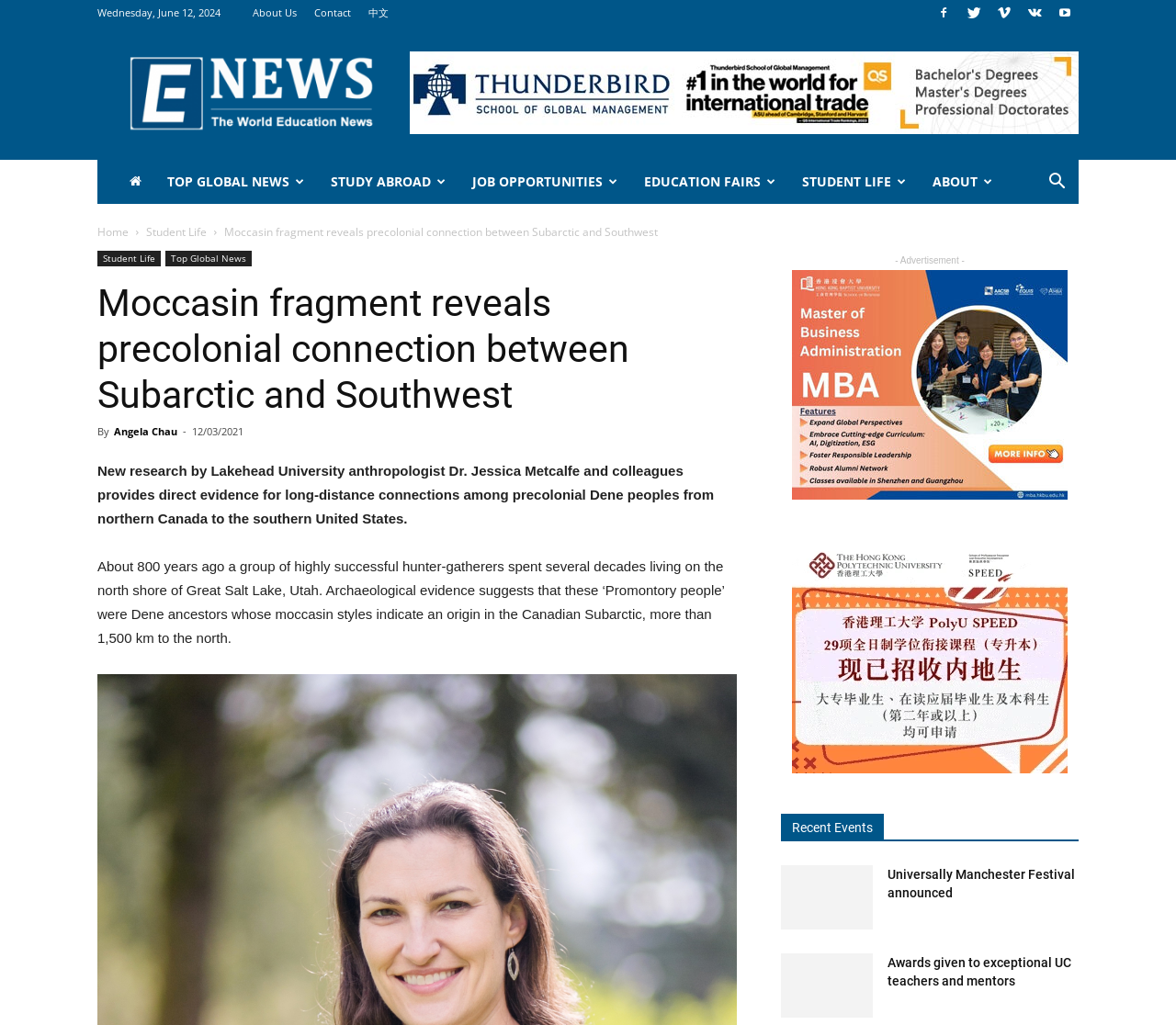Construct a comprehensive caption that outlines the webpage's structure and content.

This webpage is about an educational news article from The World Education News (WEN). At the top, there is a navigation bar with links to "About Us", "Contact", and "中文" (Chinese). On the right side of the navigation bar, there are social media icons. Below the navigation bar, there is a logo of The World Education News (WEN) with an image on the right side.

The main content of the webpage is an article titled "Moccasin fragment reveals precolonial connection between Subarctic and Southwest". The article is divided into sections, with the first section having a heading and a brief summary of the article. The summary states that new research by Lakehead University anthropologist Dr. Jessica Metcalfe and colleagues provides direct evidence for long-distance connections among precolonial Dene peoples from northern Canada to the southern United States.

Below the summary, there is a section with a heading and a paragraph of text describing the research. The text explains that about 800 years ago, a group of highly successful hunter-gatherers lived on the north shore of Great Salt Lake, Utah, and archaeological evidence suggests that these people were Dene ancestors whose moccasin styles indicate an origin in the Canadian Subarctic.

On the right side of the article, there are two advertisements with images. Below the article, there is a section titled "Recent Events" with links to other news articles, including "Universally Manchester Festival announced" and "Awards given to exceptional UC teachers and mentors". Each article has a heading, a brief summary, and an image.